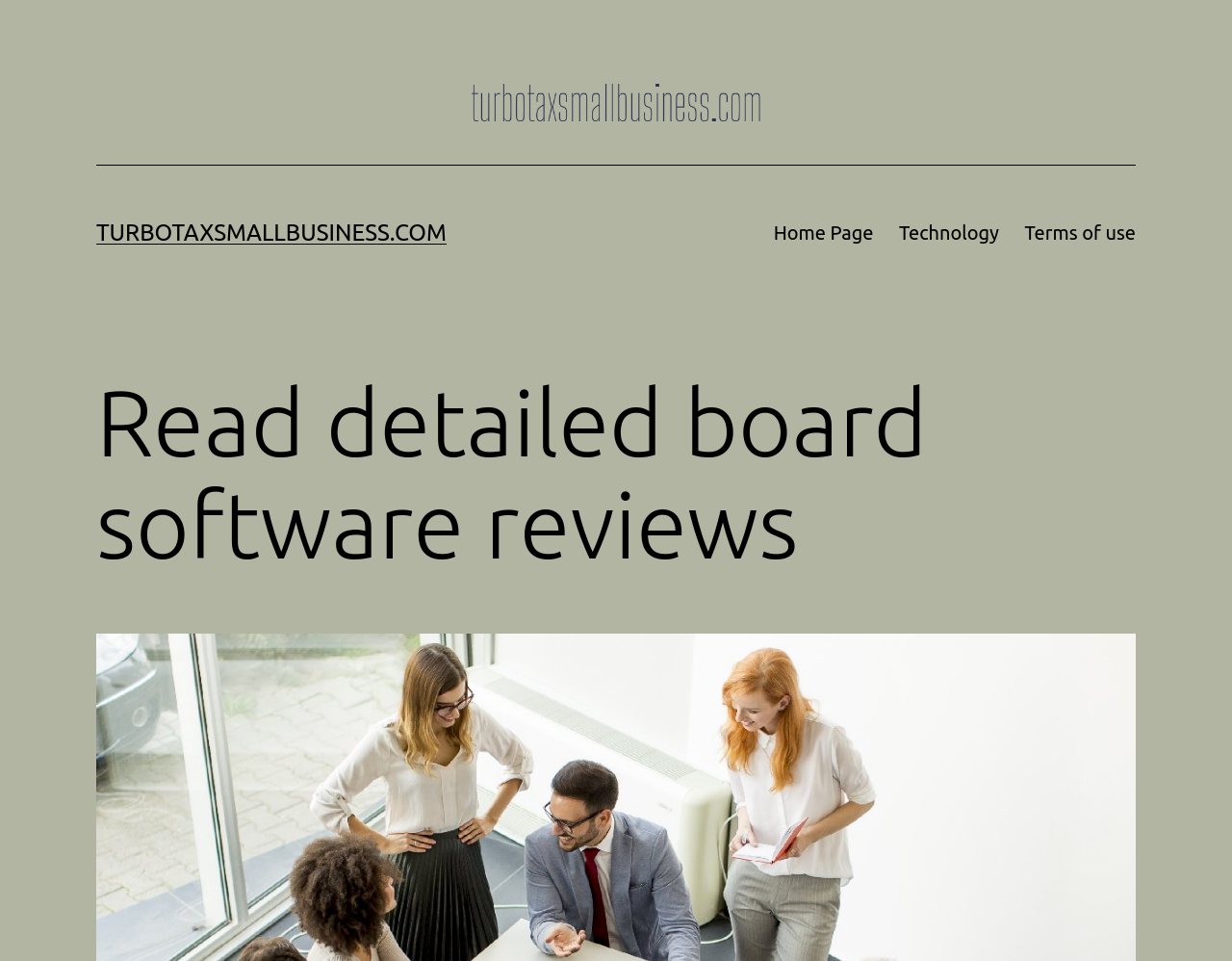What is the purpose of the website?
Answer with a single word or short phrase according to what you see in the image.

board software review